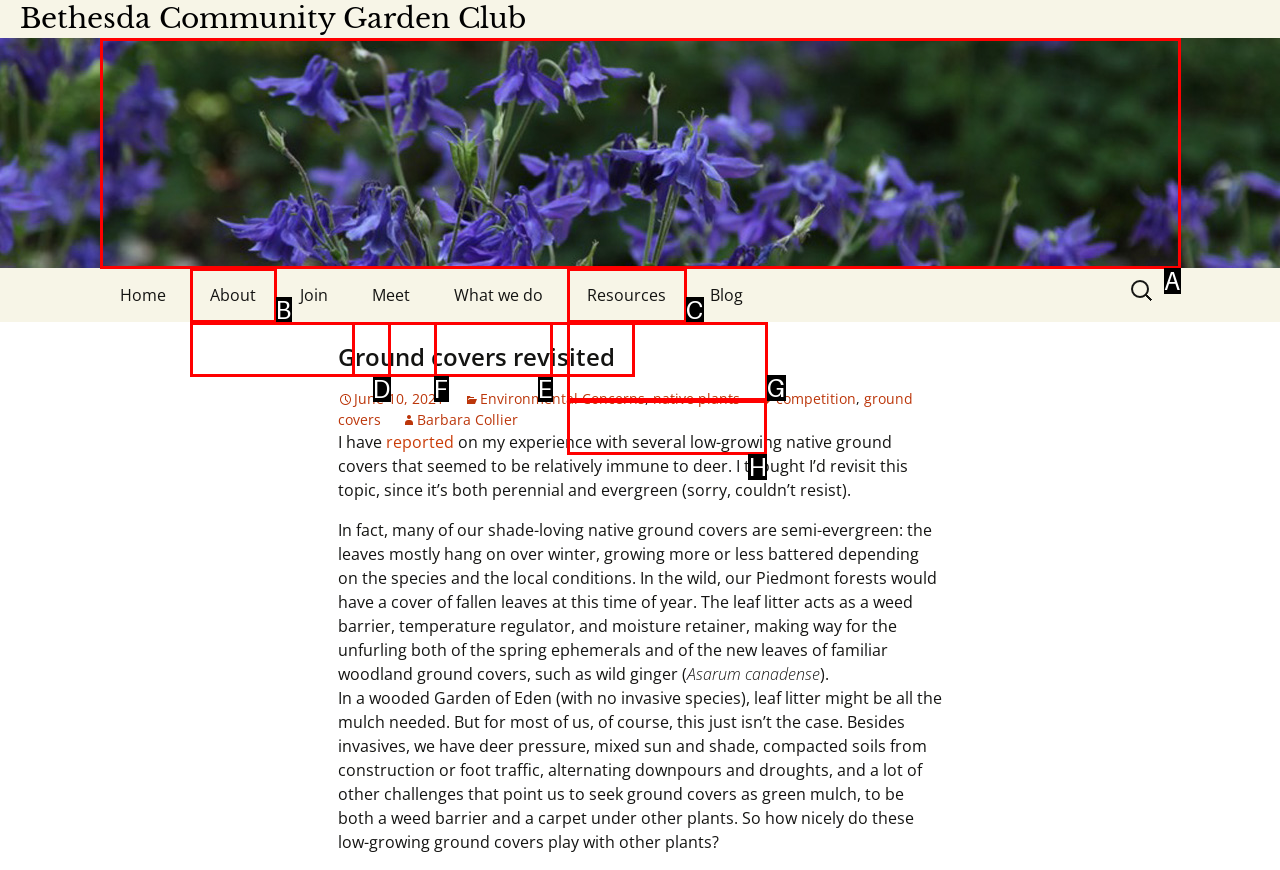Determine which HTML element to click on in order to complete the action: Explore the 'Gardens to visit' resource.
Reply with the letter of the selected option.

H